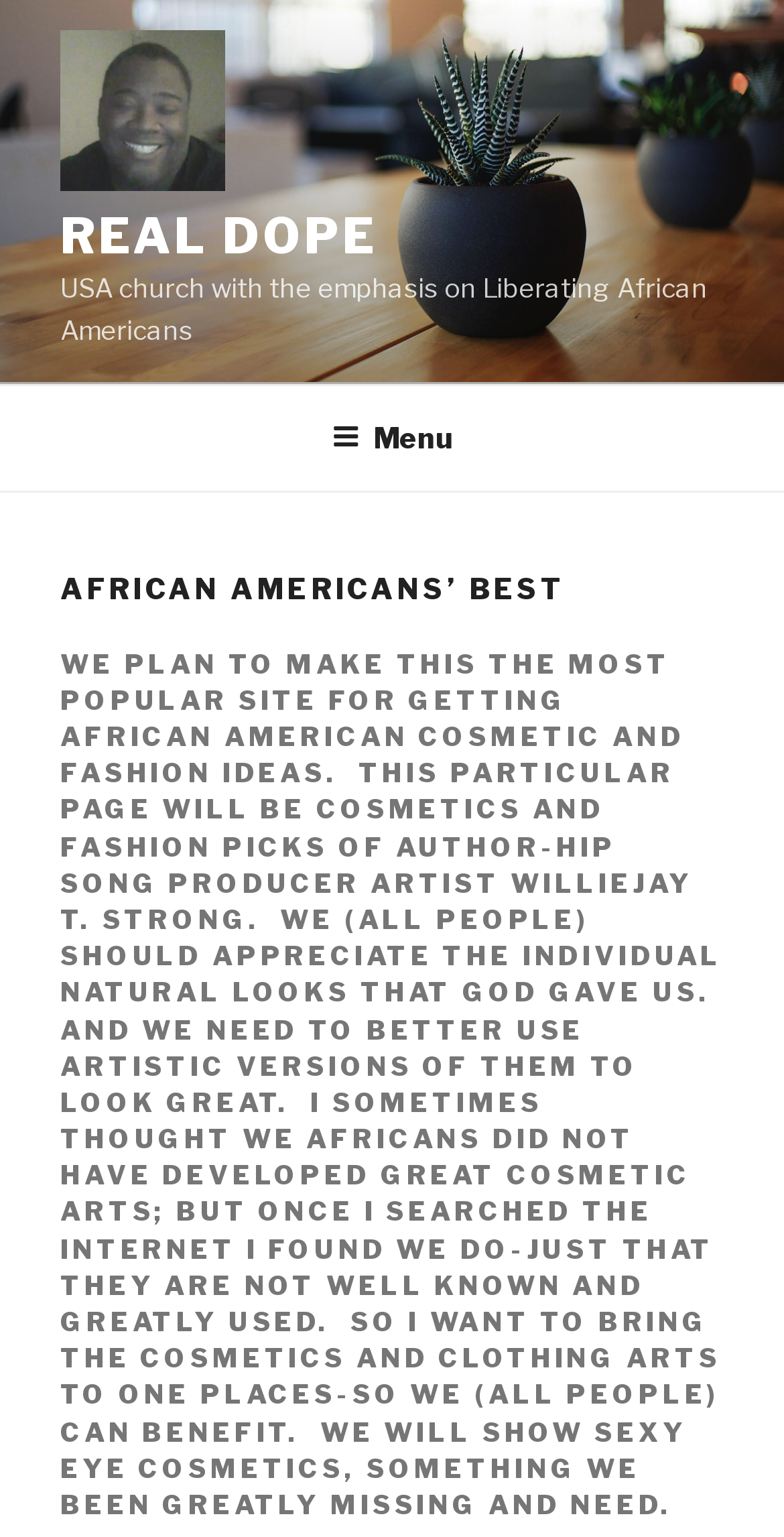Using the provided description: "Menu", find the bounding box coordinates of the corresponding UI element. The output should be four float numbers between 0 and 1, in the format [left, top, right, bottom].

[0.386, 0.253, 0.614, 0.317]